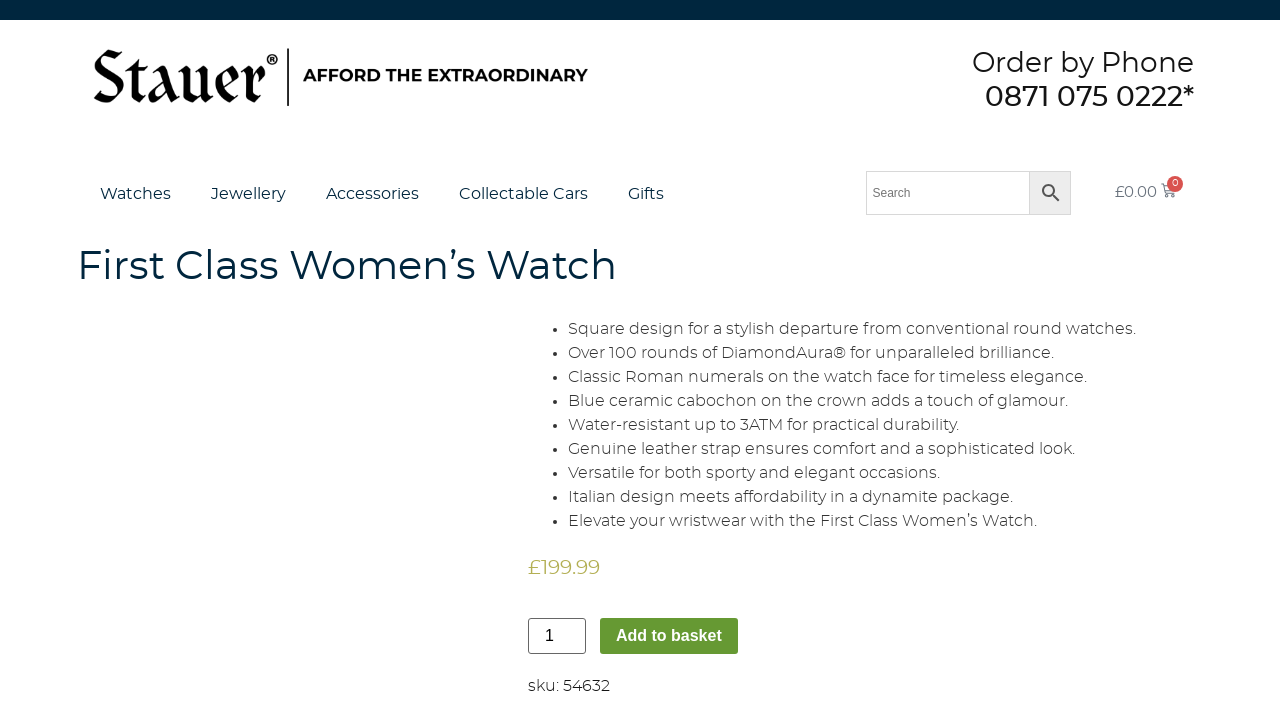Describe all the visual and textual components of the webpage comprehensively.

This webpage is about a women's watch, specifically the "First Class Women's Watch". At the top, there is a navigation menu with links to "Watches", "Jewellery", "Accessories", "Collectable Cars", and "Gifts". On the right side of the navigation menu, there is a search bar with a magnifying glass icon. Next to the search bar, there is a link to the shopping basket, which currently has a value of £0.00.

Below the navigation menu, there is a heading that reads "First Class Women's Watch". Underneath the heading, there are several bullet points that describe the features of the watch. These features include a square design, over 100 rounds of DiamondAura for unparalleled brilliance, classic Roman numerals on the watch face, a blue ceramic cabochon on the crown, water-resistance up to 3ATM, a genuine leather strap, and versatility for both sporty and elegant occasions.

To the right of the bullet points, there is a price displayed, £199.99. Below the price, there is a spin button to adjust the product quantity, and an "Add to basket" button. At the very bottom of the page, there is a text that reads "sku: 54632".